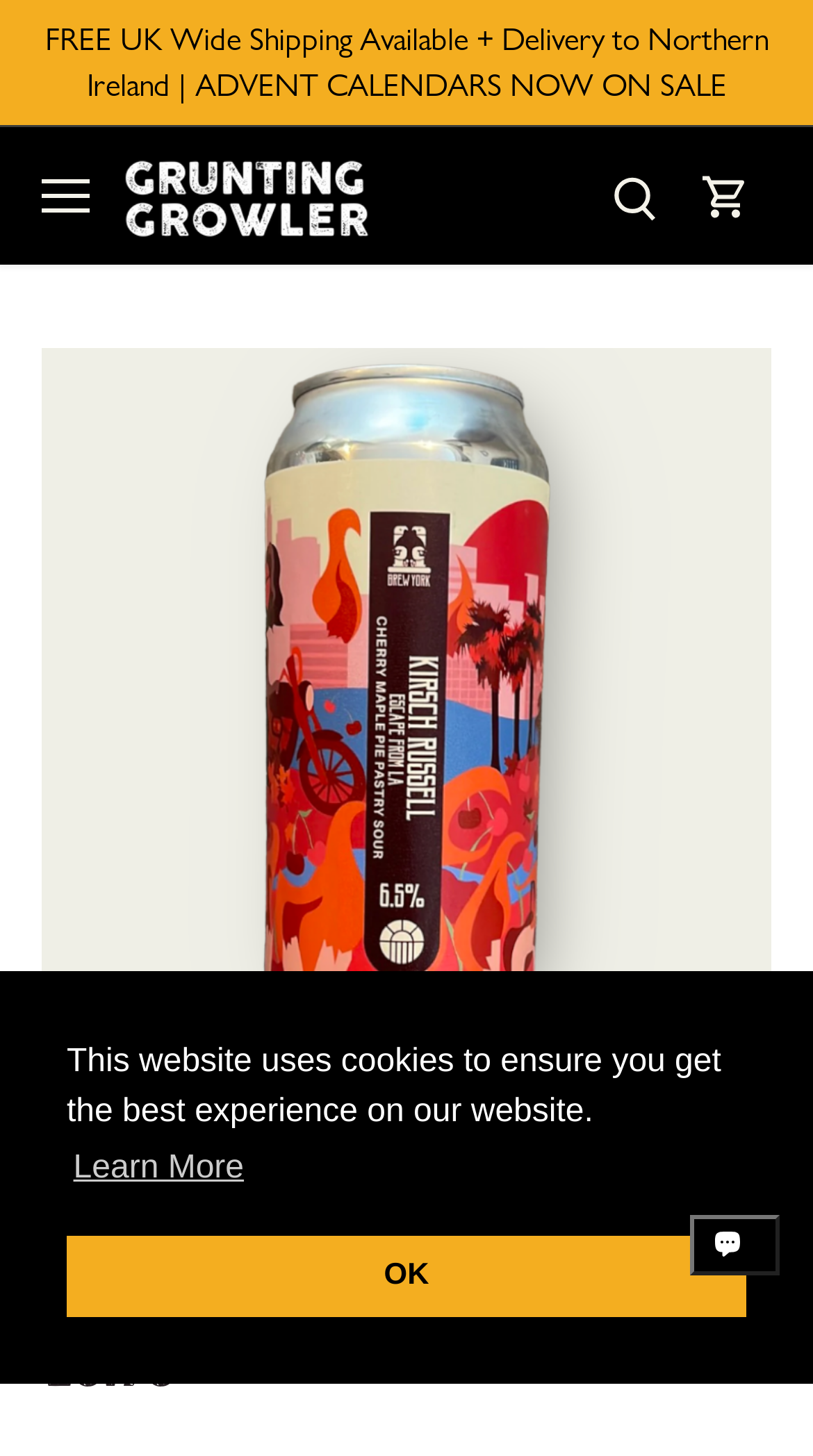Please identify the bounding box coordinates of the clickable area that will allow you to execute the instruction: "Go to cart".

[0.862, 0.095, 0.923, 0.174]